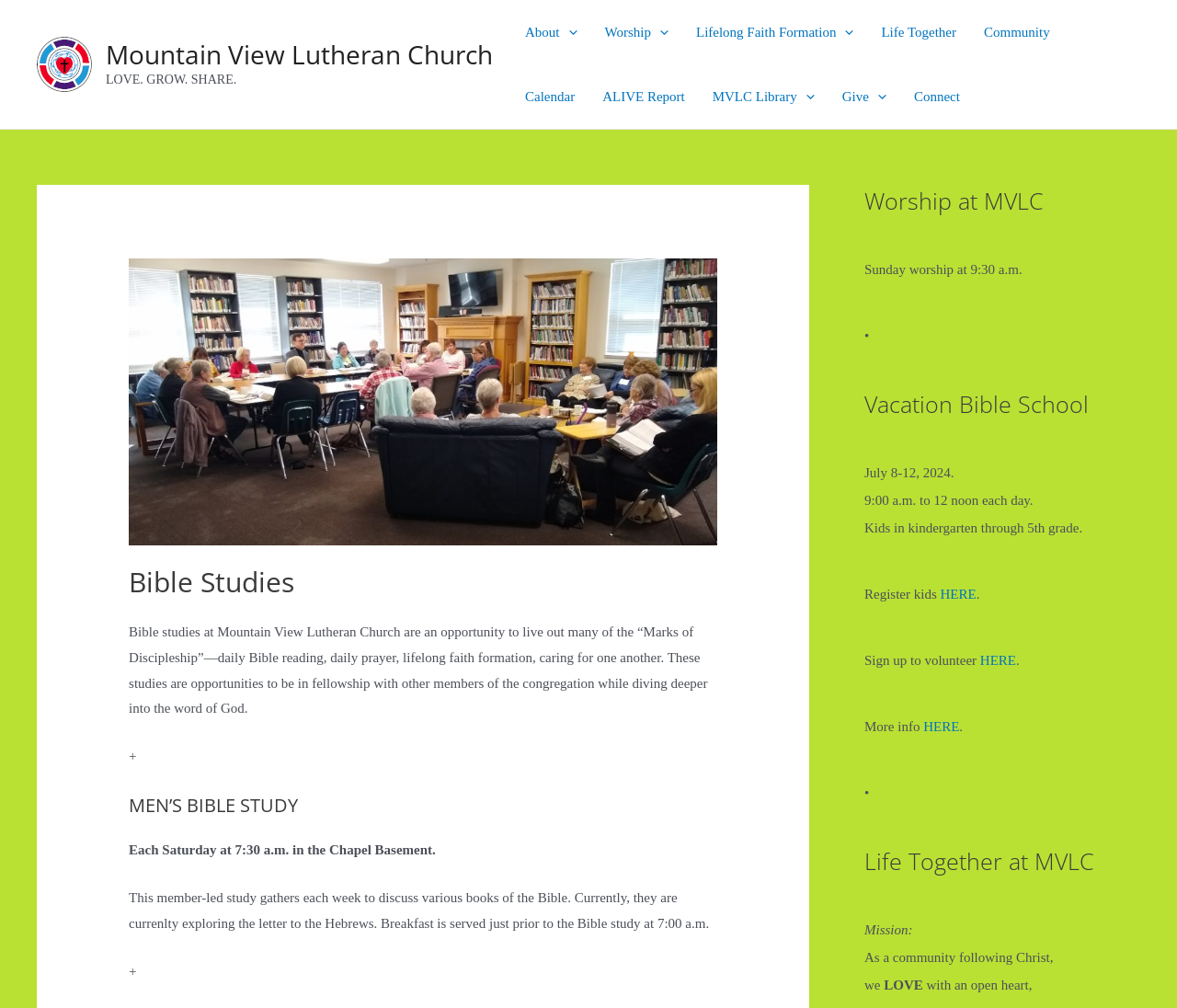Look at the image and give a detailed response to the following question: What time is the men's Bible study?

The time of the men's Bible study can be found in the section 'MEN’S BIBLE STUDY', where it is written as 'Each Saturday at 7:30 a.m. in the Chapel Basement'.